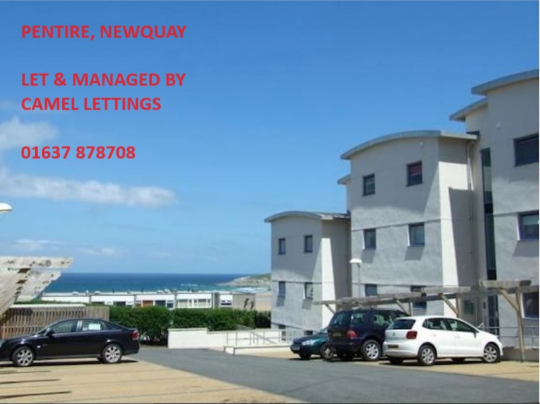Provide a short answer to the following question with just one word or phrase: What is the architectural design of the building?

Modern with rounded edges